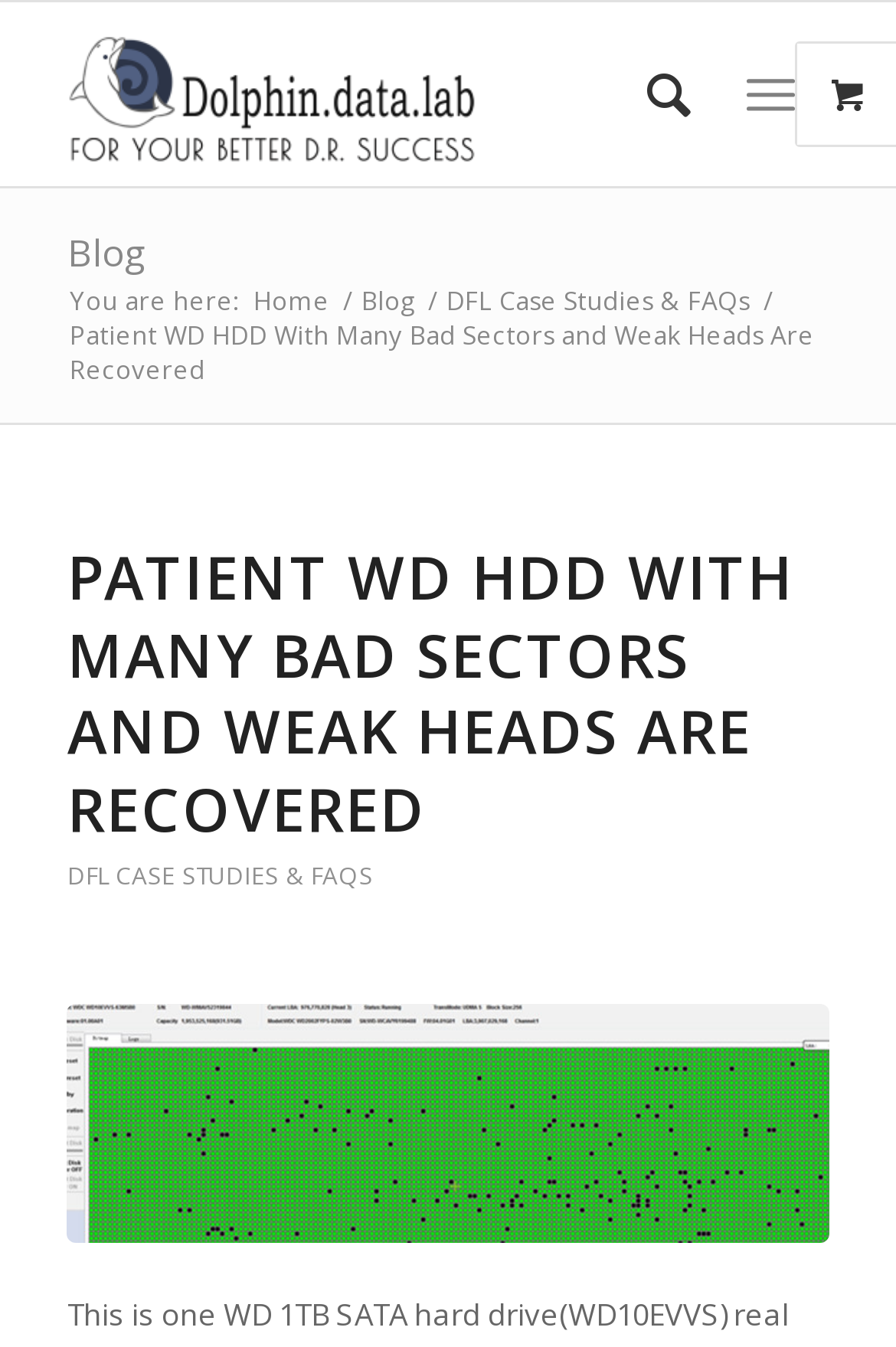With reference to the screenshot, provide a detailed response to the question below:
How many main navigation items are there?

I found three main navigation items on the webpage: 'Search', 'Menu', and 'Blog', which are located at the top of the webpage.